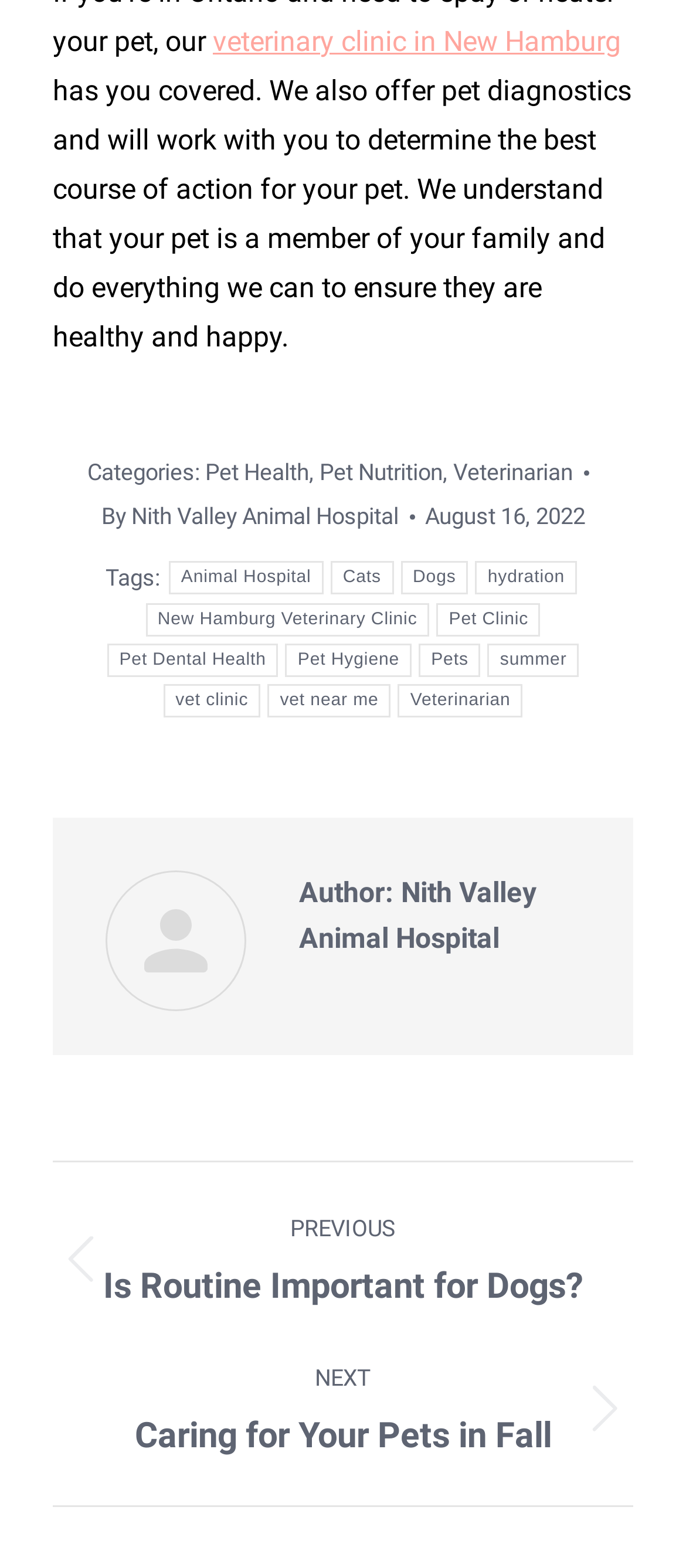Please specify the bounding box coordinates of the element that should be clicked to execute the given instruction: 'Check the next post about fall pet care'. Ensure the coordinates are four float numbers between 0 and 1, expressed as [left, top, right, bottom].

[0.077, 0.865, 0.923, 0.932]